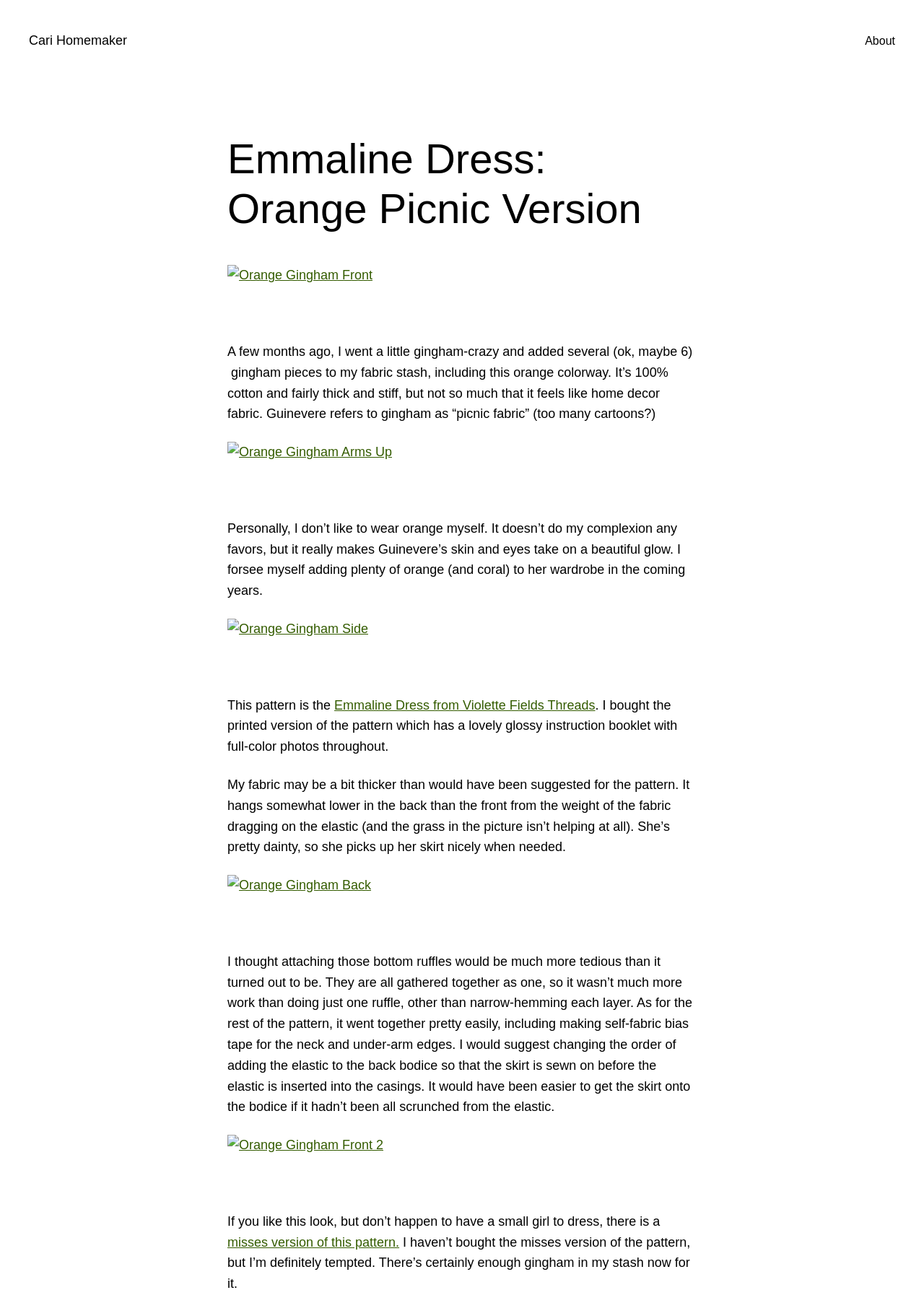Please identify the bounding box coordinates of the region to click in order to complete the given instruction: "Read the 'Emmaline Dress from Violette Fields Threads' link". The coordinates should be four float numbers between 0 and 1, i.e., [left, top, right, bottom].

[0.362, 0.541, 0.644, 0.552]